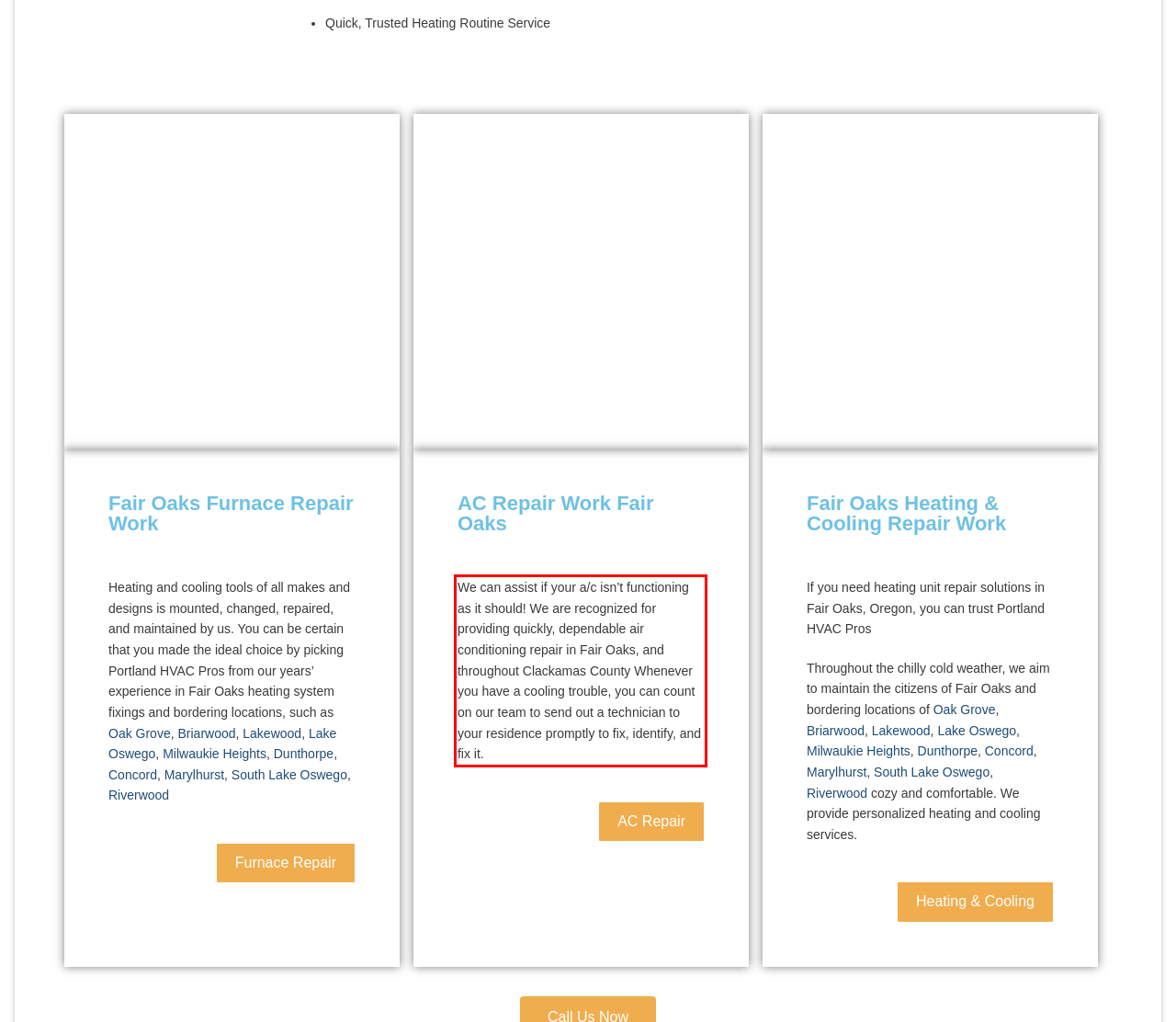By examining the provided screenshot of a webpage, recognize the text within the red bounding box and generate its text content.

We can assist if your a/c isn’t functioning as it should! We are recognized for providing quickly, dependable air conditioning repair in Fair Oaks, and throughout Clackamas County Whenever you have a cooling trouble, you can count on our team to send out a technician to your residence promptly to fix, identify, and fix it.